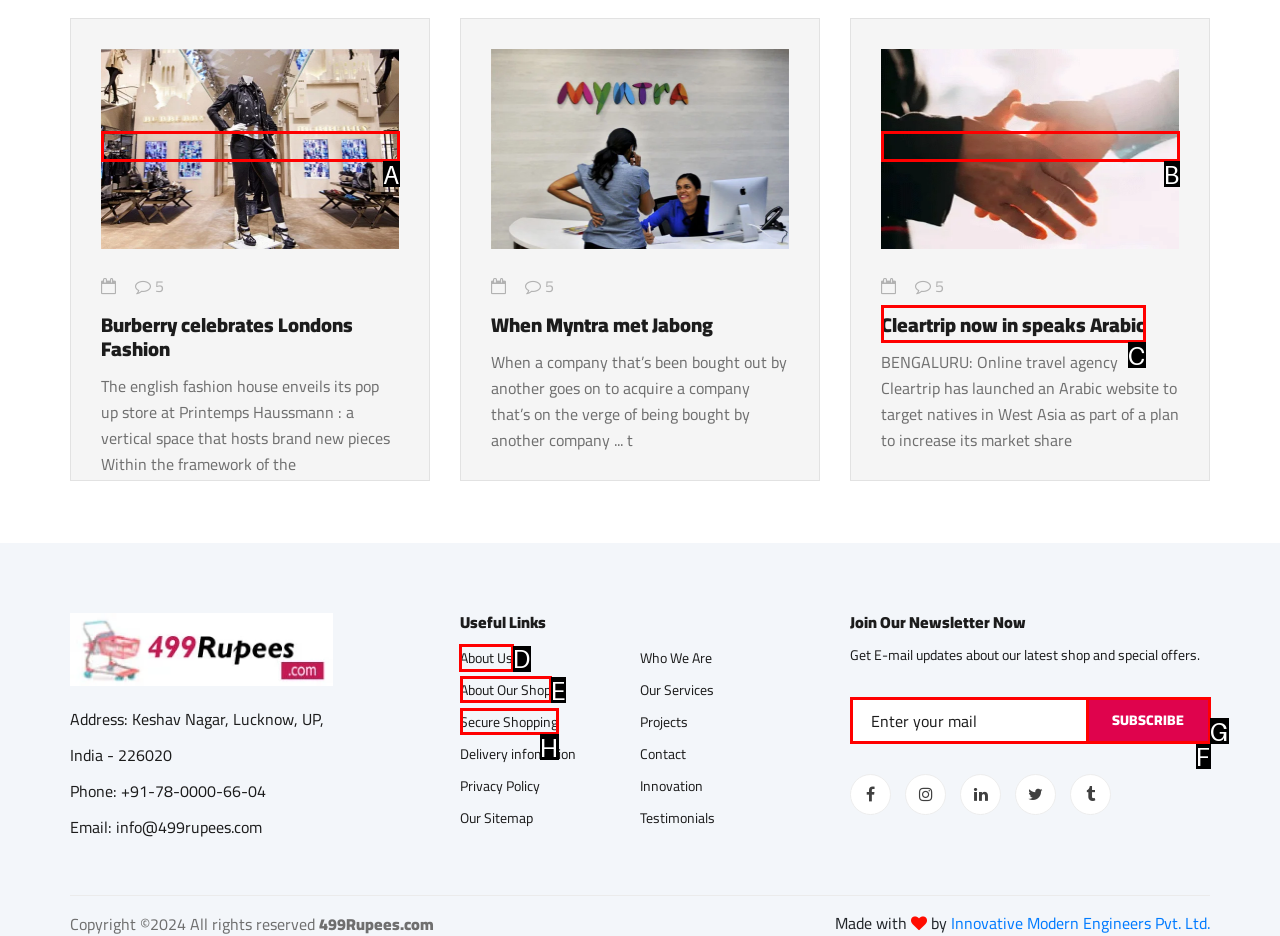Determine the letter of the UI element I should click on to complete the task: Visit the 'About Us' page from the provided choices in the screenshot.

D